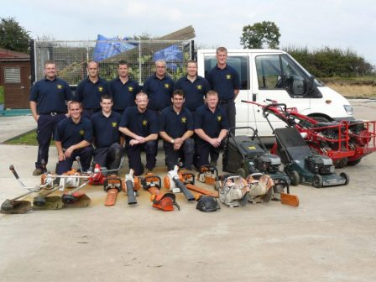What is the focus of the background in the image?
We need a detailed and exhaustive answer to the question. Please elaborate.

The caption states that the background features a simple outdoor setting, which ensures that the focus remains on the team's efforts and their essential work, rather than being distracted by a complex or cluttered background.